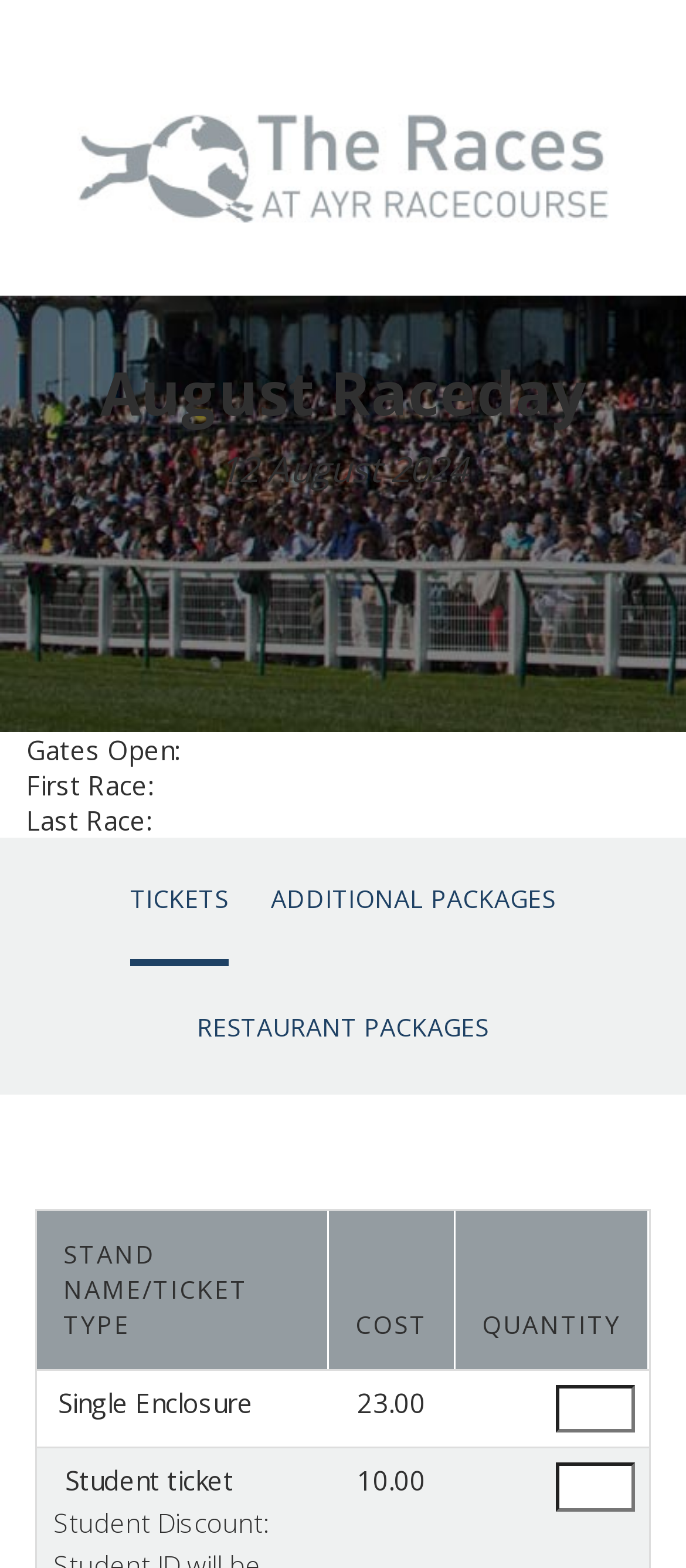How many types of packages are available?
Using the image as a reference, answer with just one word or a short phrase.

3